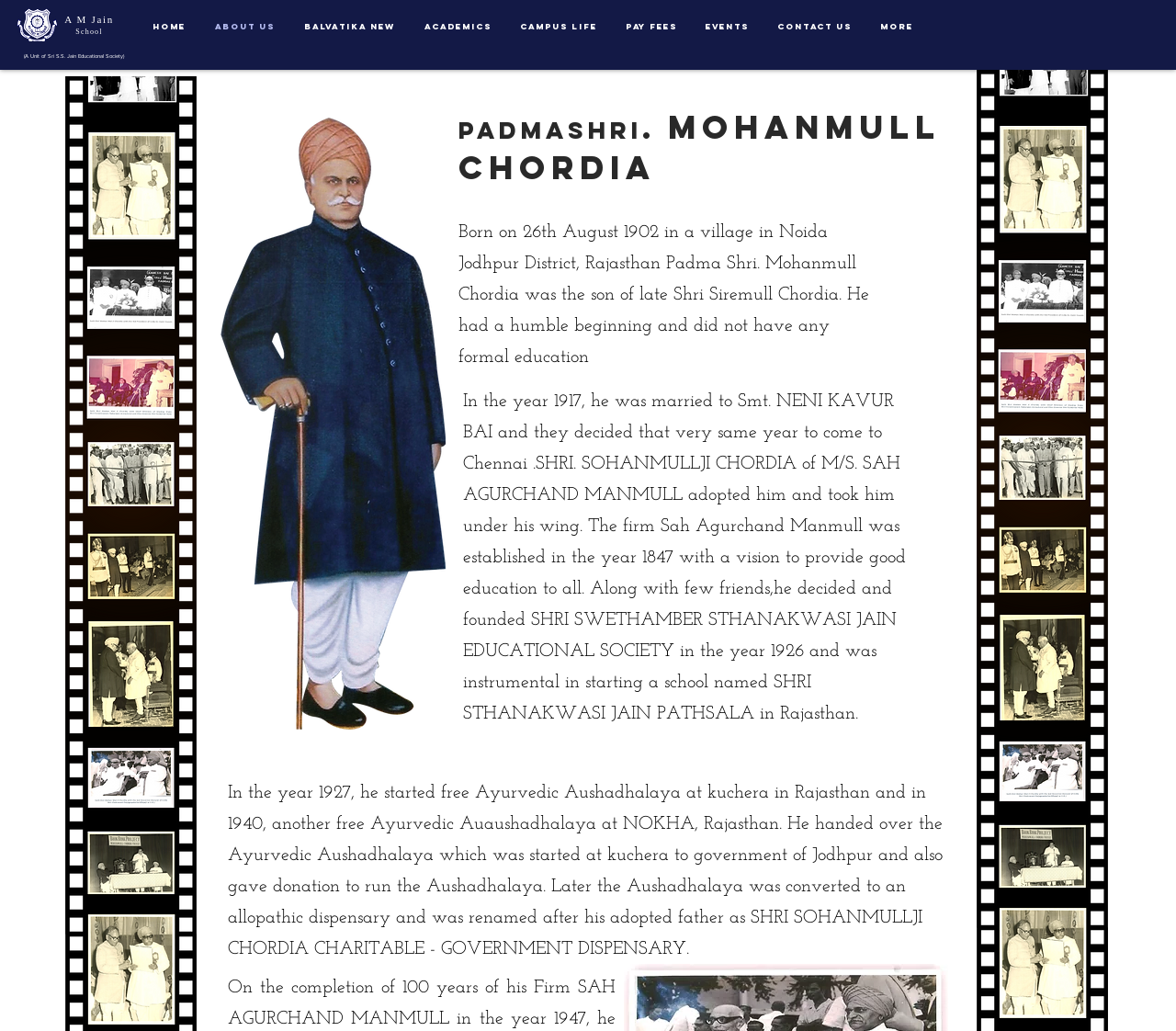Please determine the bounding box coordinates of the element's region to click for the following instruction: "Explore the 'Events' page".

[0.588, 0.004, 0.648, 0.047]